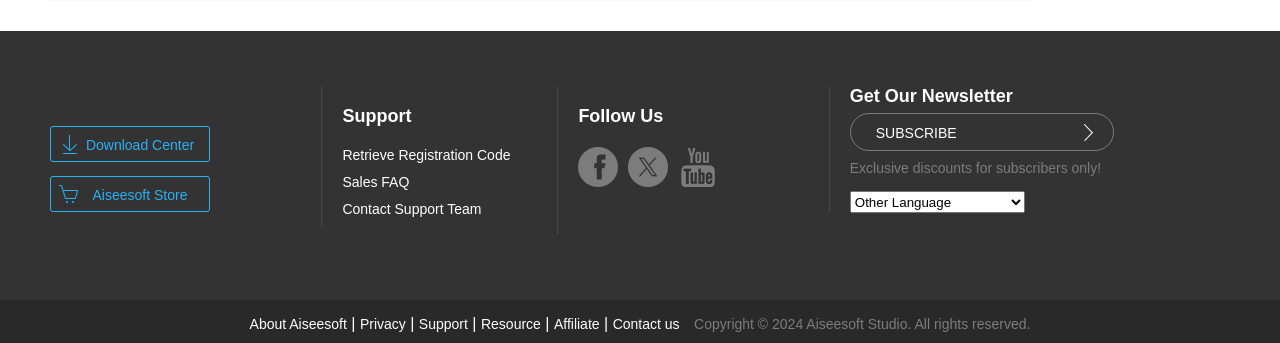Kindly determine the bounding box coordinates for the area that needs to be clicked to execute this instruction: "Open search".

None